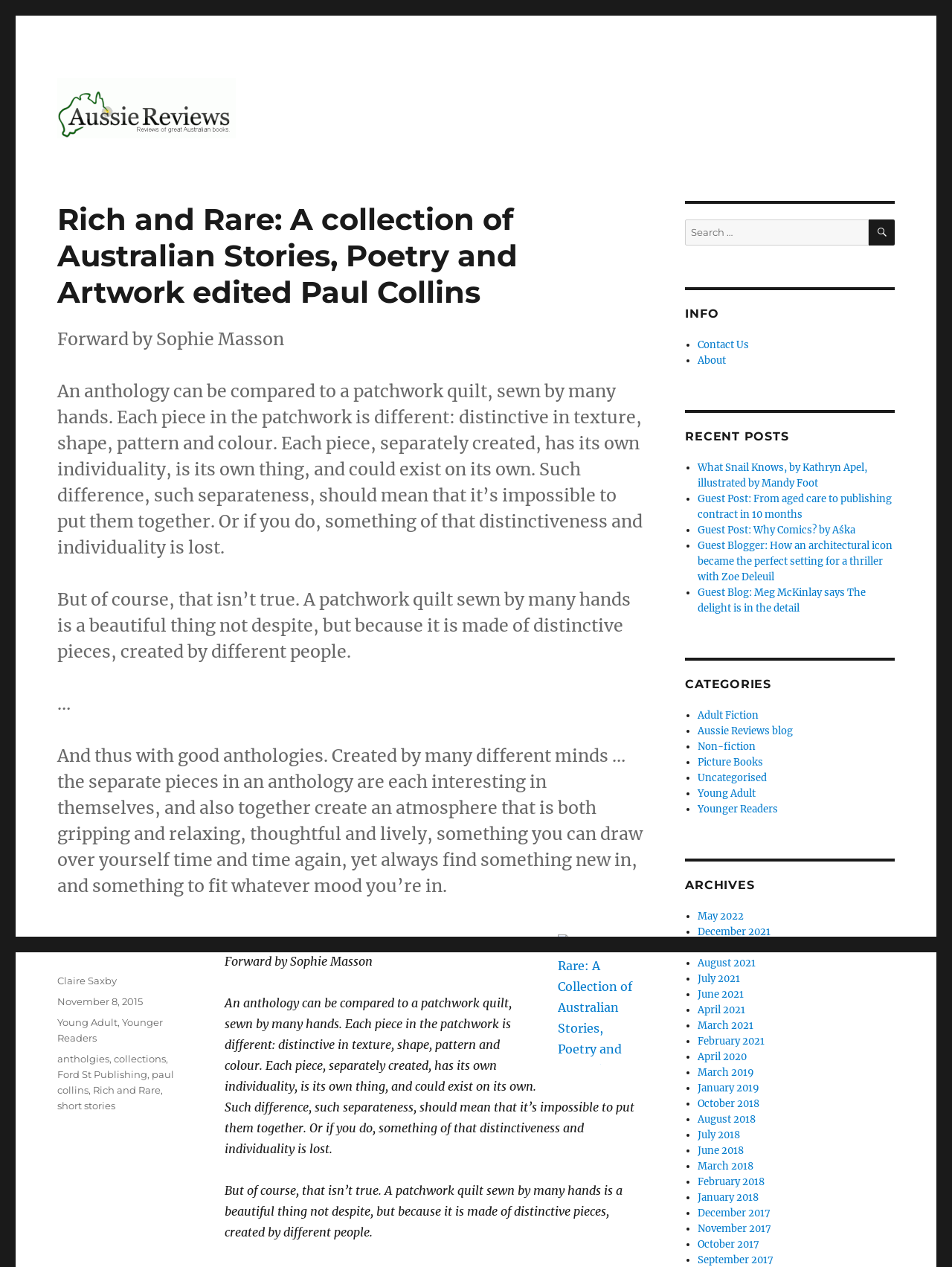Bounding box coordinates are specified in the format (top-left x, top-left y, bottom-right x, bottom-right y). All values are floating point numbers bounded between 0 and 1. Please provide the bounding box coordinate of the region this sentence describes: March 2018

[0.733, 0.915, 0.791, 0.925]